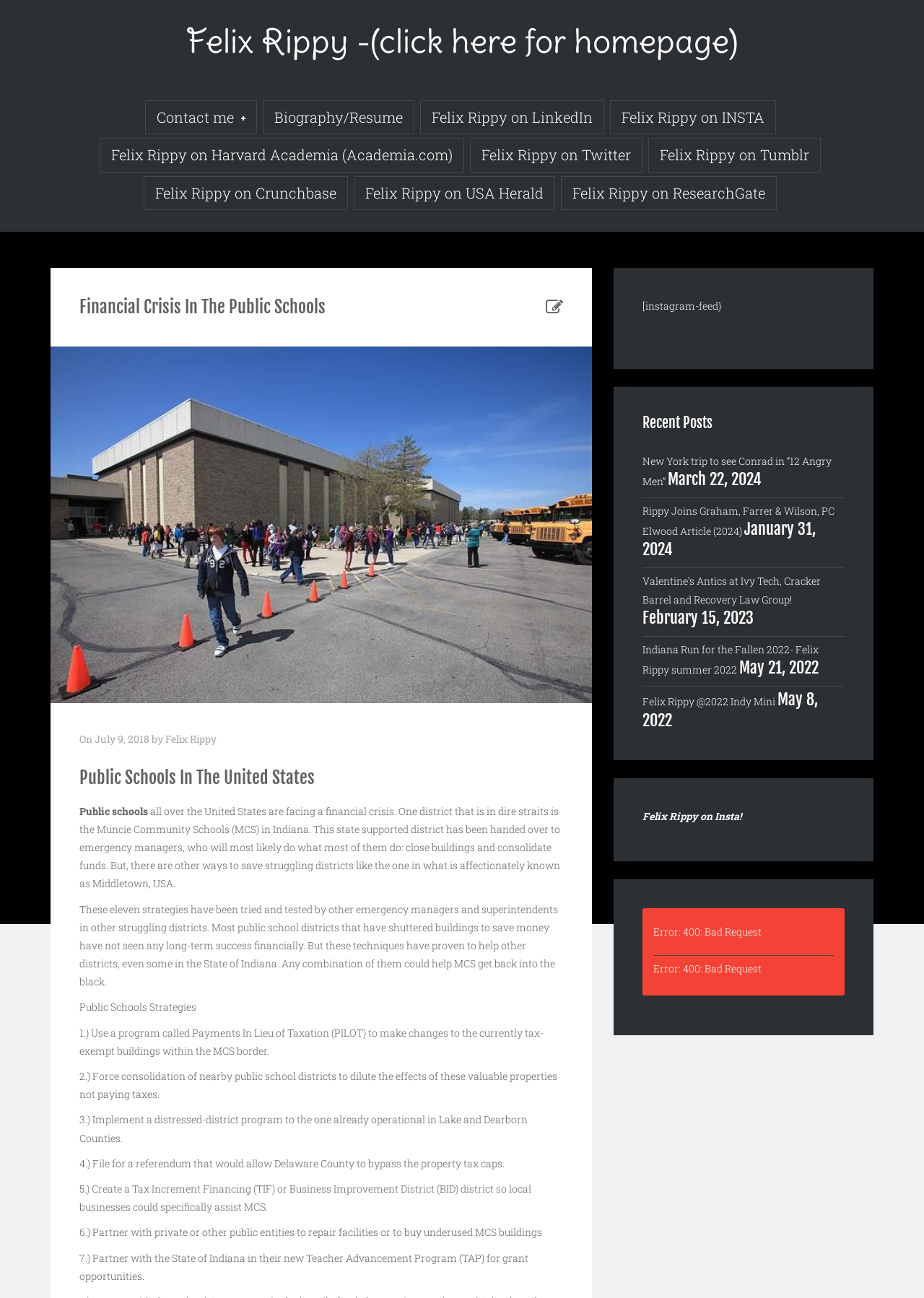Determine the bounding box for the HTML element described here: "Contact me". The coordinates should be given as [left, top, right, bottom] with each number being a float between 0 and 1.

[0.157, 0.077, 0.278, 0.104]